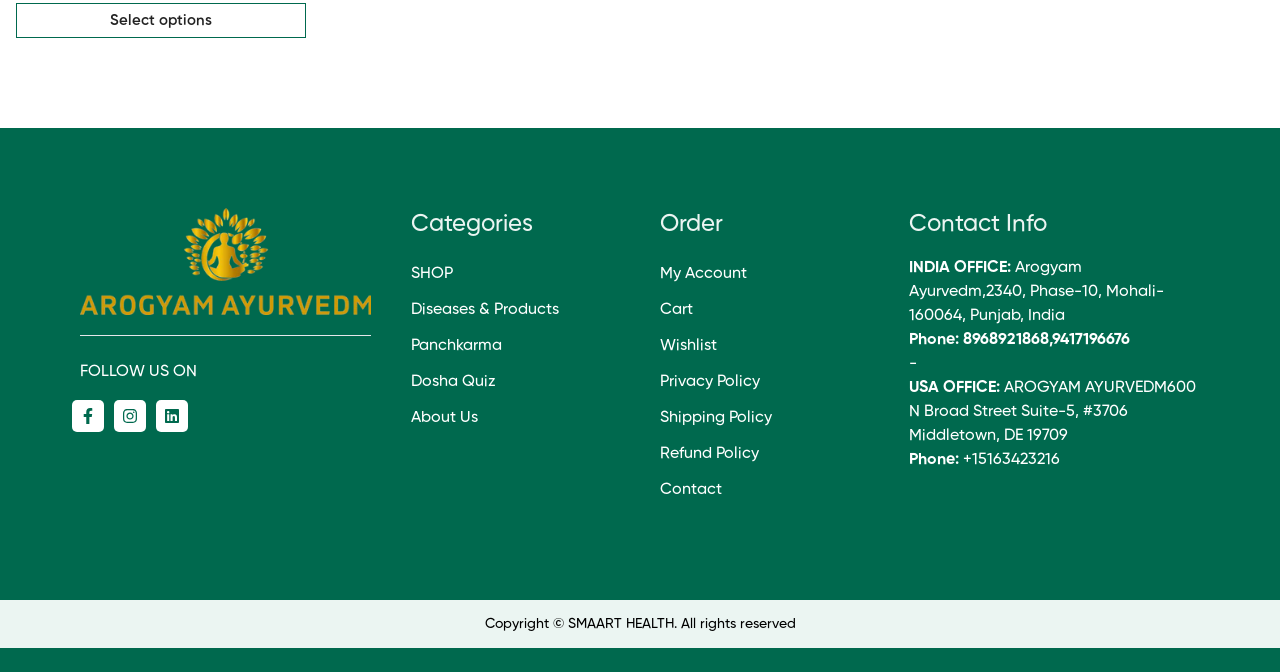Determine the coordinates of the bounding box for the clickable area needed to execute this instruction: "Contact us".

[0.516, 0.711, 0.564, 0.746]